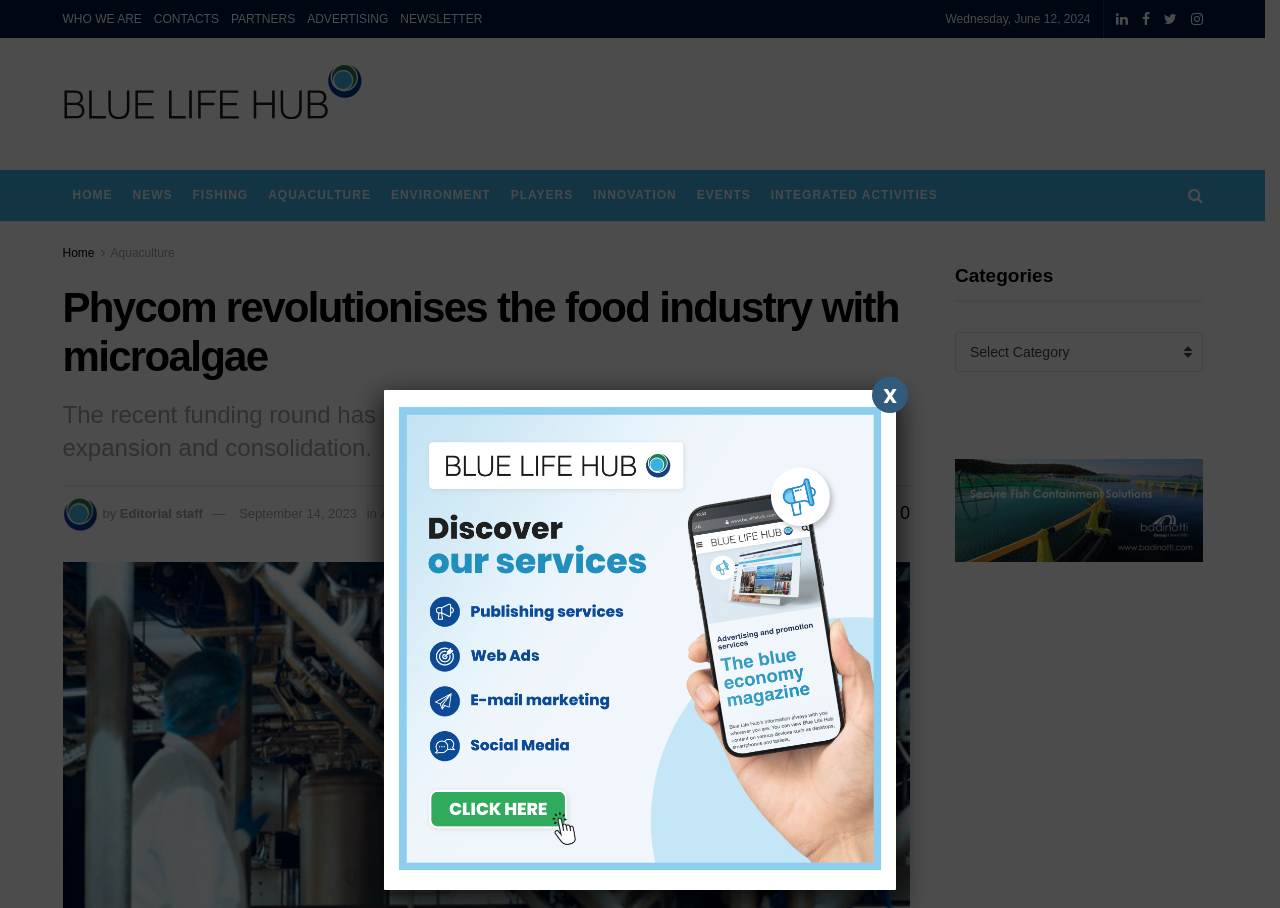Please identify the bounding box coordinates of the element I need to click to follow this instruction: "View the editorial staff".

[0.049, 0.547, 0.076, 0.586]